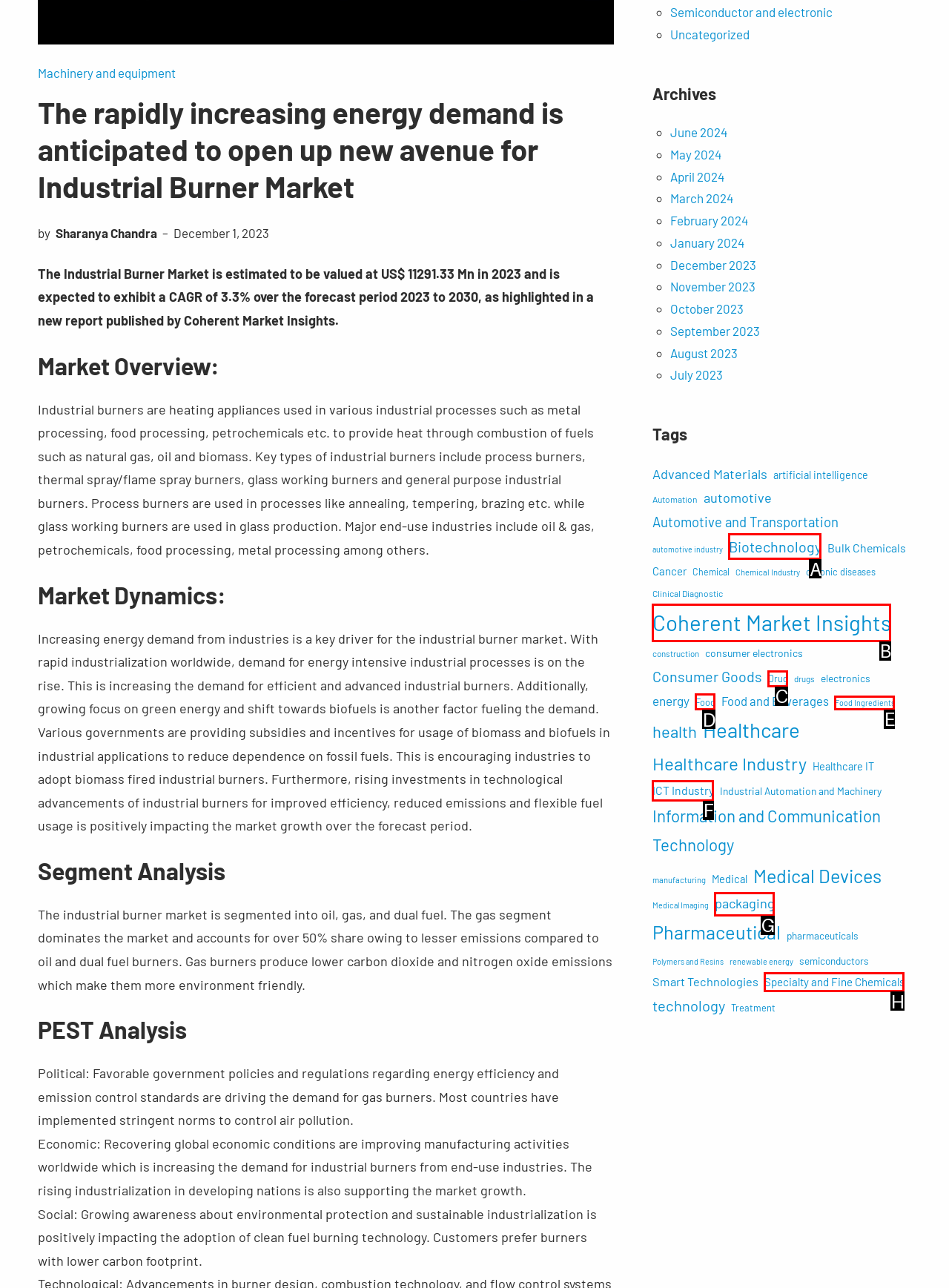From the options presented, which lettered element matches this description: ICT Industry
Reply solely with the letter of the matching option.

F